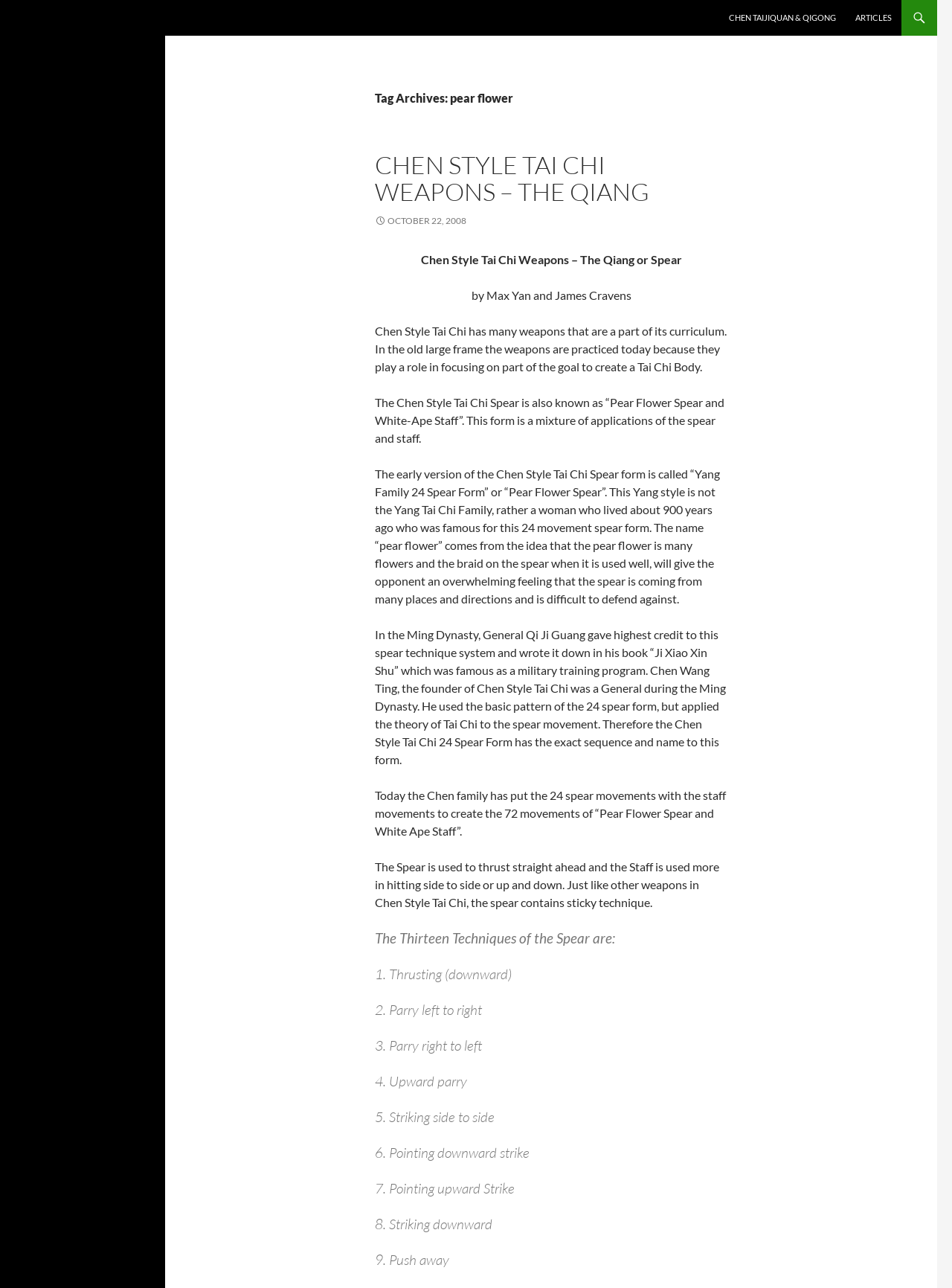With reference to the image, please provide a detailed answer to the following question: Who wrote the book 'Ji Xiao Xin Shu'?

The webpage mentions 'General Qi Ji Guang gave highest credit to this spear technique system and wrote it down in his book “Ji Xiao Xin Shu”', indicating that General Qi Ji Guang wrote the book 'Ji Xiao Xin Shu'.